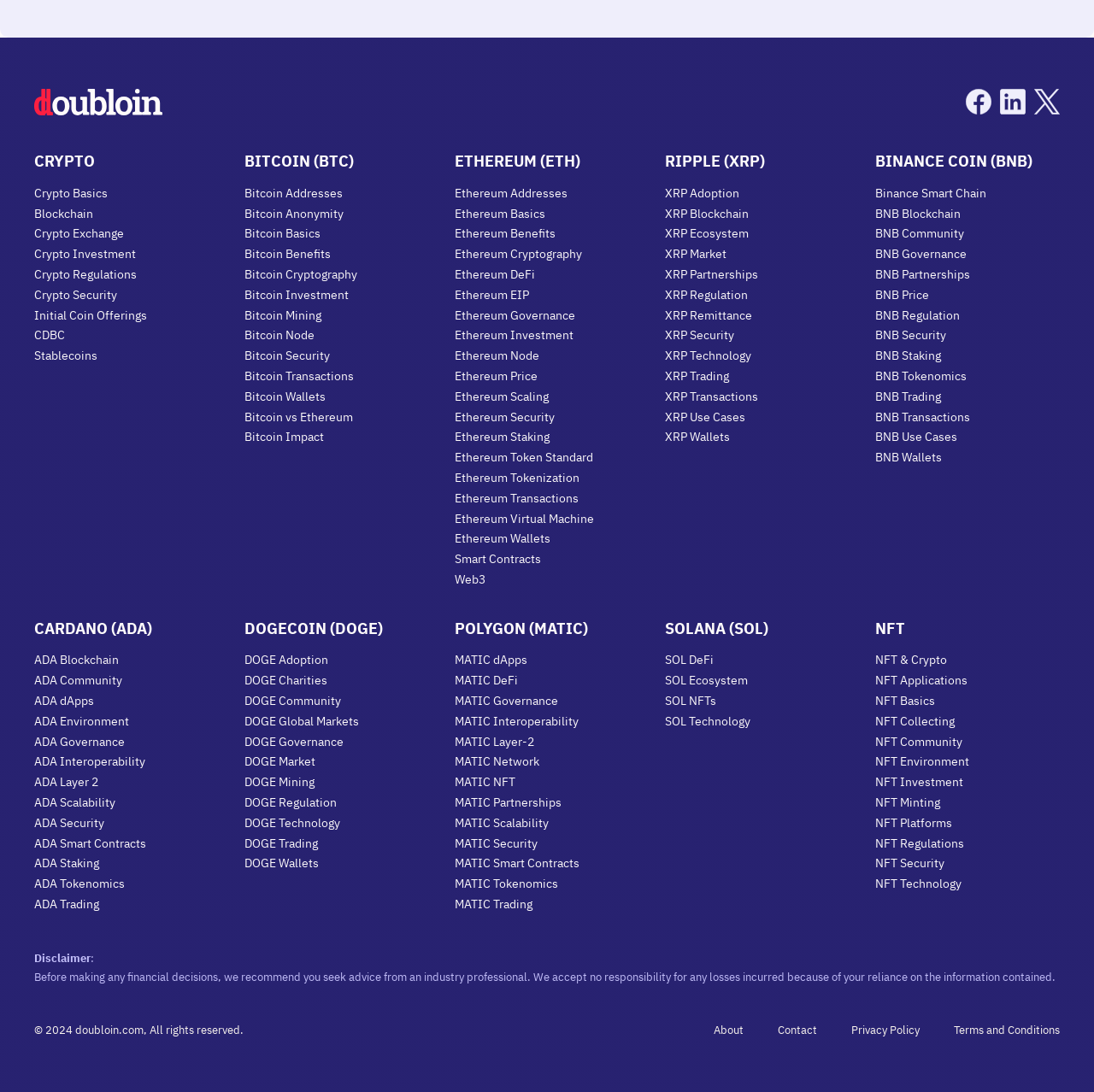Find and indicate the bounding box coordinates of the region you should select to follow the given instruction: "Read about XRP Regulation".

[0.608, 0.262, 0.684, 0.281]